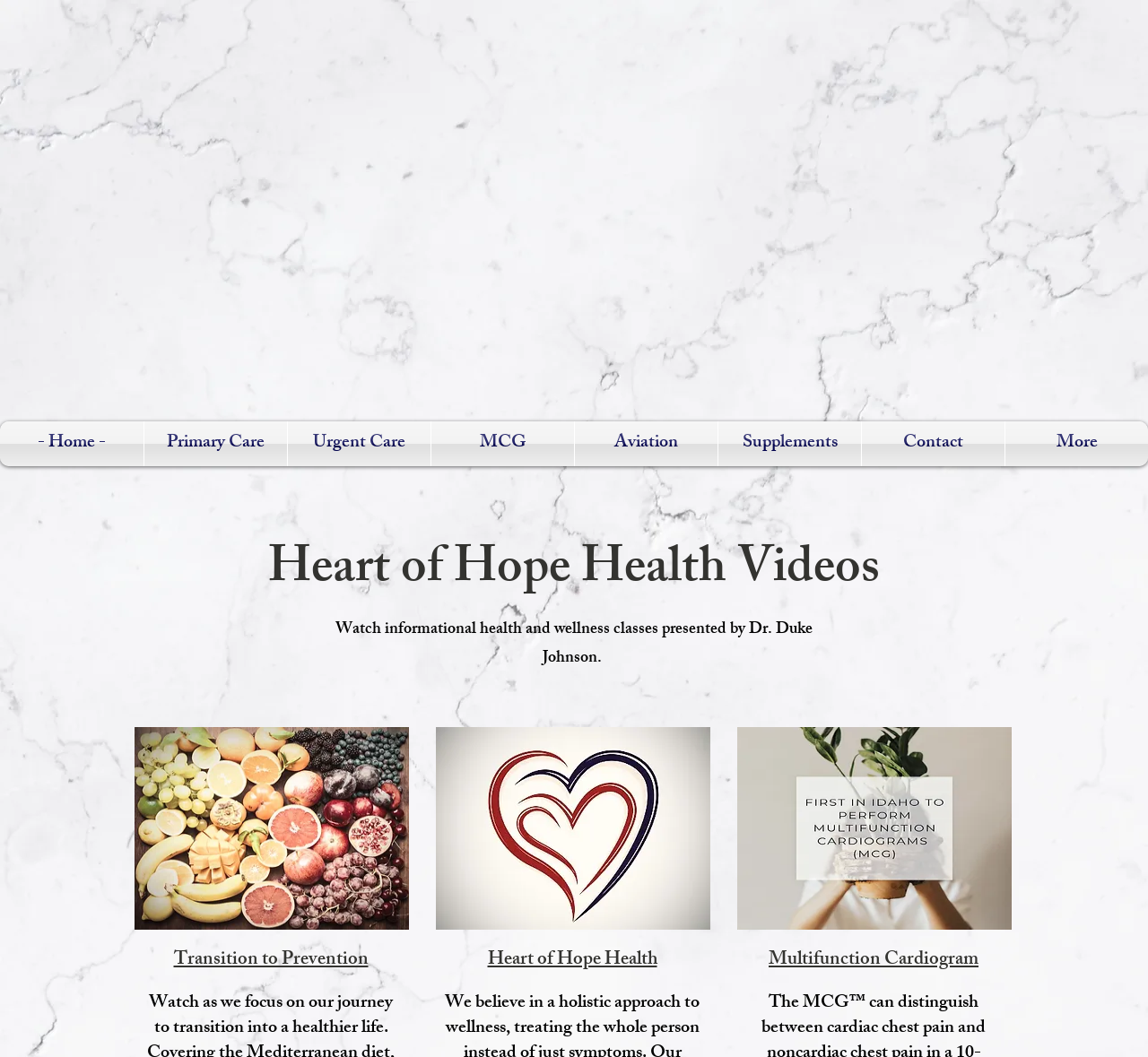Please provide a detailed answer to the question below by examining the image:
How many main categories are available in the navigation menu?

The navigation menu has 7 main categories, which are 'Home', 'Primary Care', 'Urgent Care', 'MCG', 'Aviation', 'Supplements', and 'Contact'.